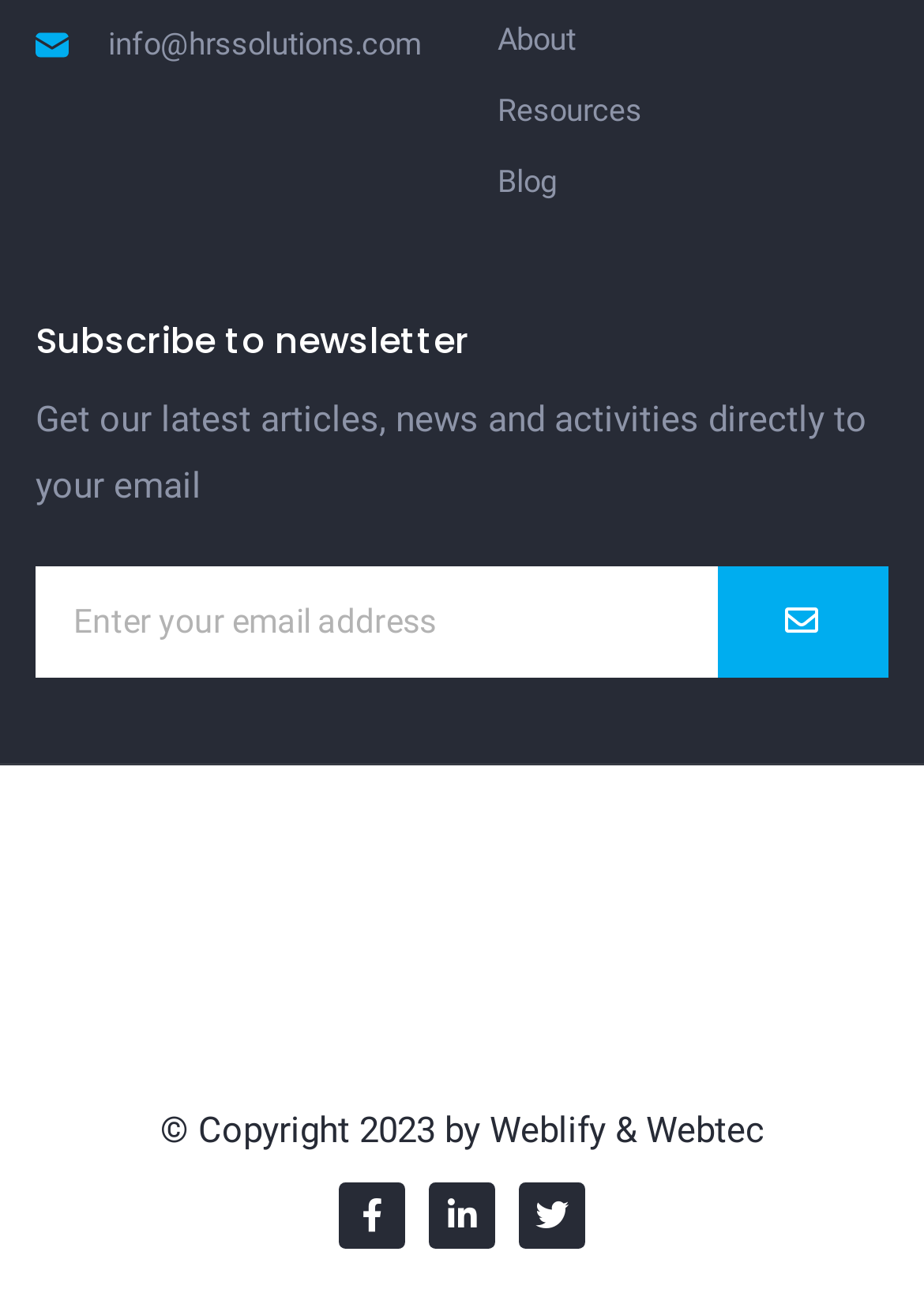Respond to the following question with a brief word or phrase:
What is the purpose of the 'SUBMIT' button?

Subscribe to newsletter